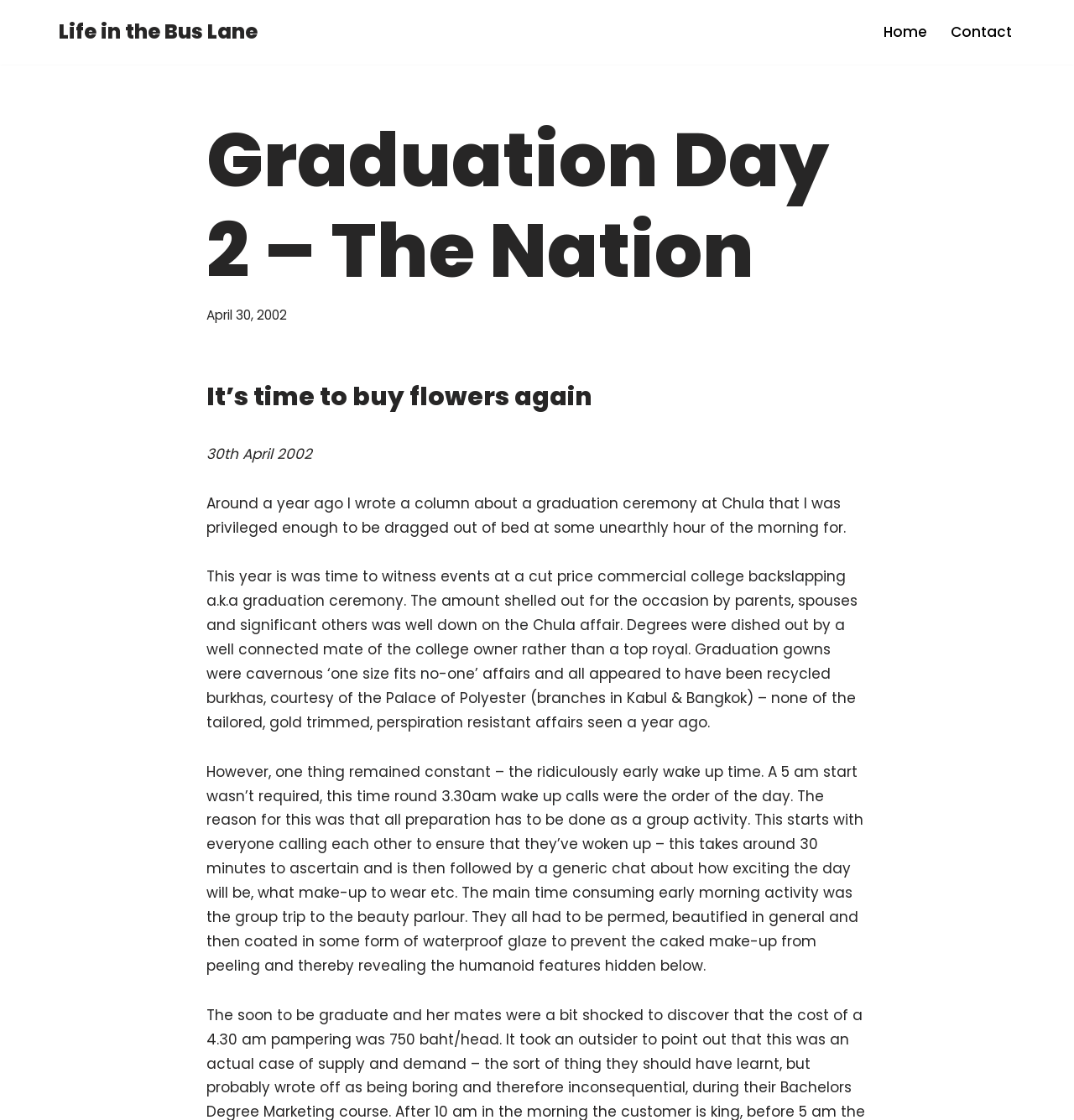Please find the top heading of the webpage and generate its text.

Graduation Day 2 – The Nation